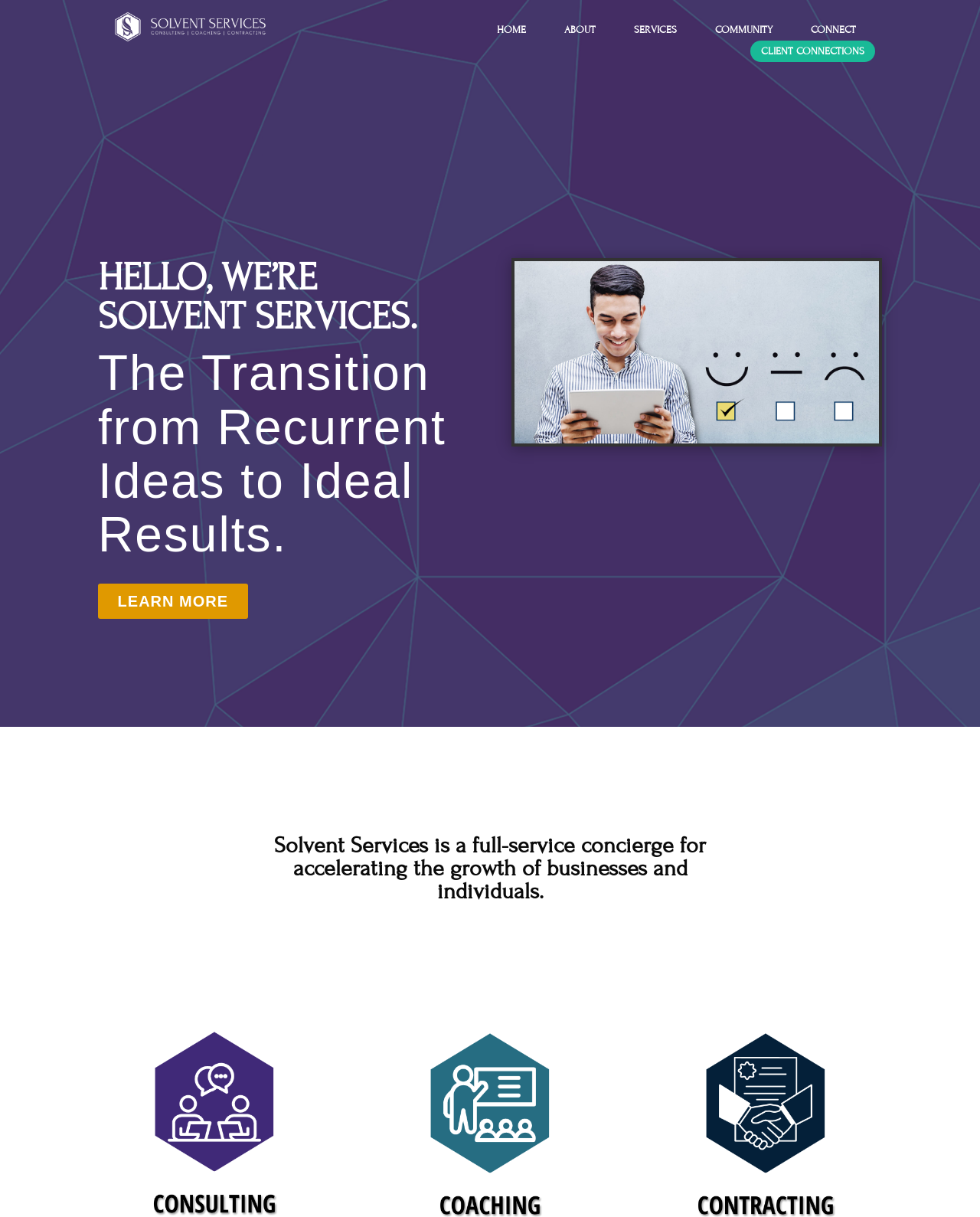Provide a brief response using a word or short phrase to this question:
What is the company name?

Solvent Services, Inc.